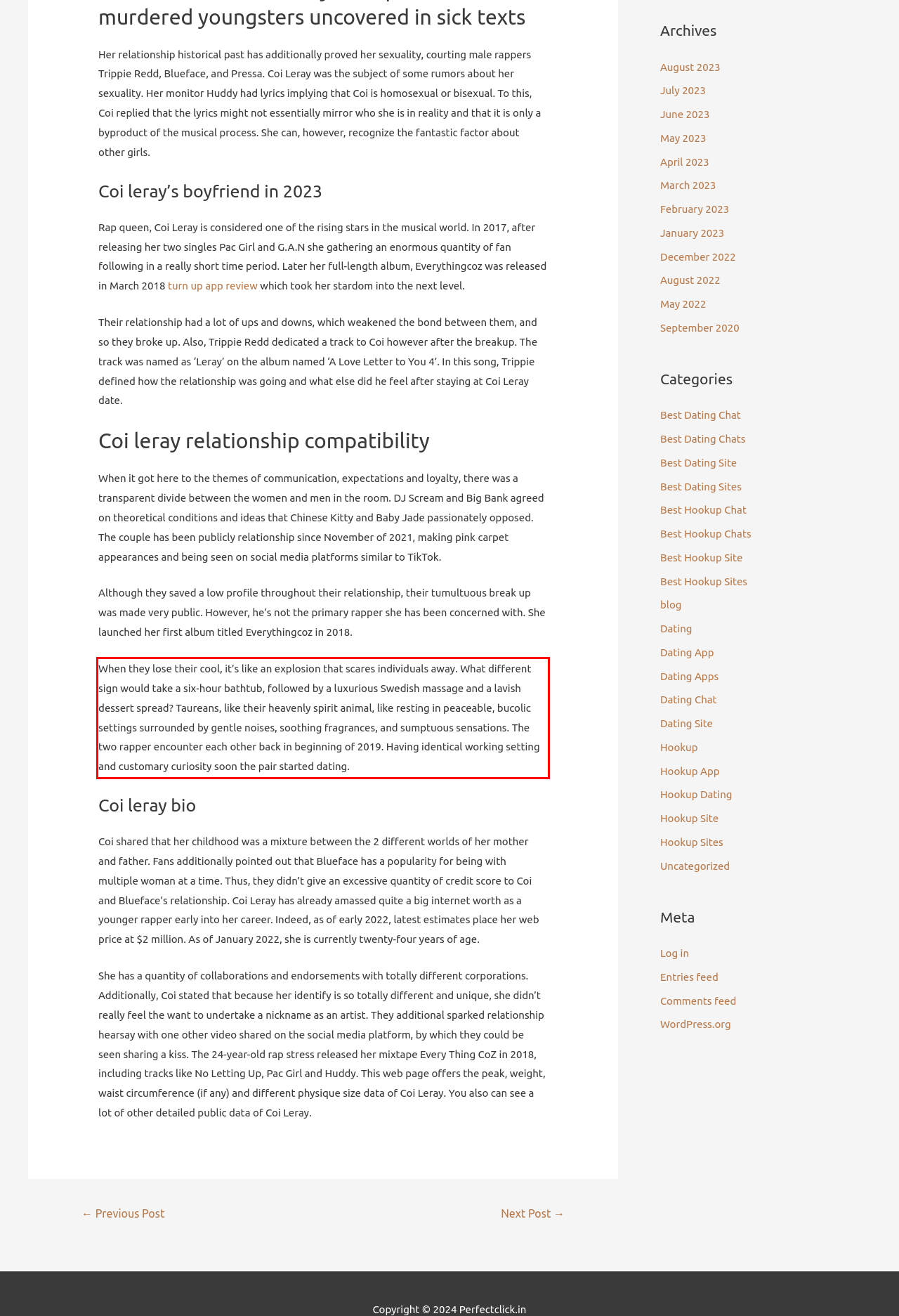Perform OCR on the text inside the red-bordered box in the provided screenshot and output the content.

When they lose their cool, it’s like an explosion that scares individuals away. What different sign would take a six-hour bathtub, followed by a luxurious Swedish massage and a lavish dessert spread? Taureans, like their heavenly spirit animal, like resting in peaceable, bucolic settings surrounded by gentle noises, soothing fragrances, and sumptuous sensations. The two rapper encounter each other back in beginning of 2019. Having identical working setting and customary curiosity soon the pair started dating.